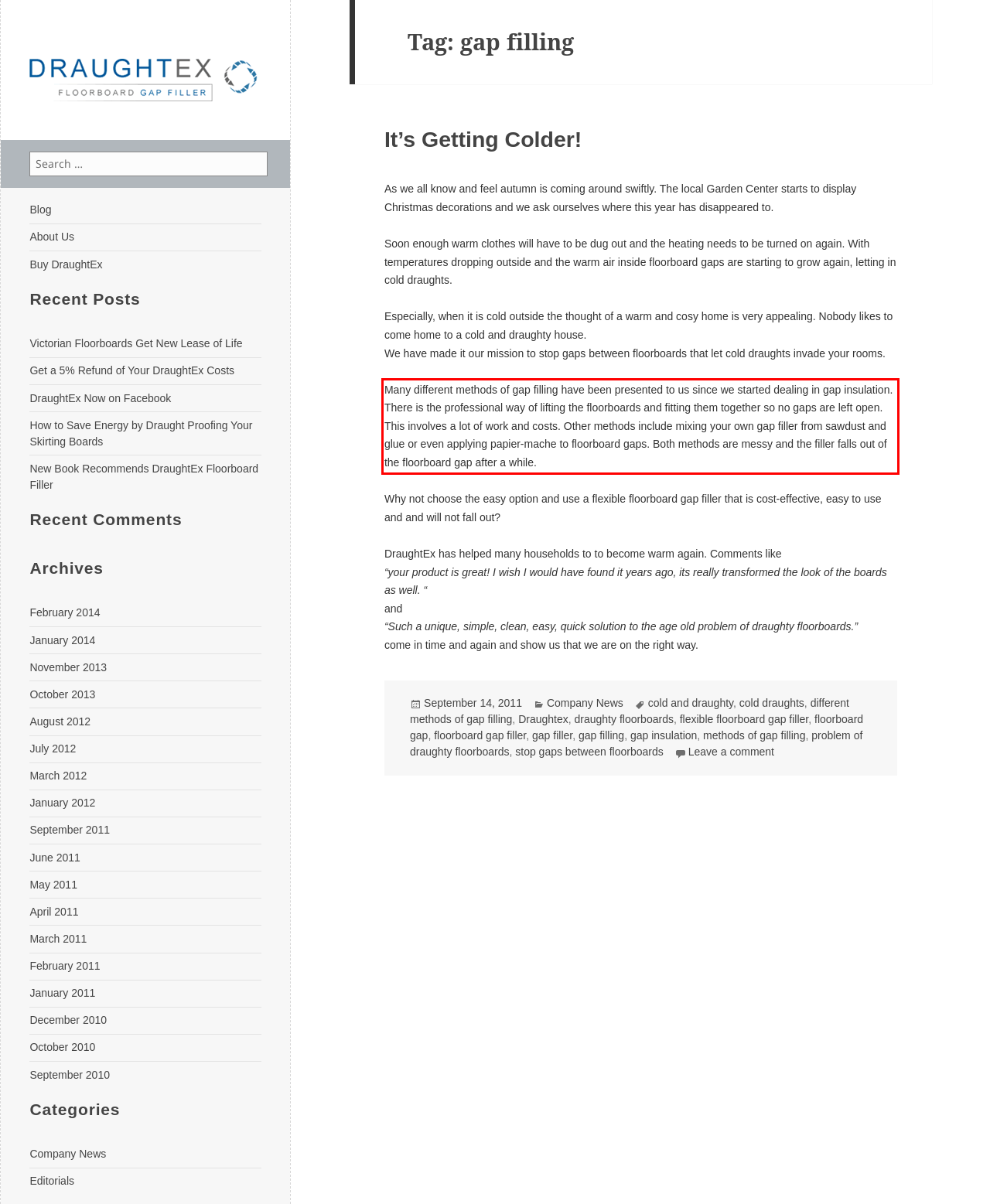Using the webpage screenshot, recognize and capture the text within the red bounding box.

Many different methods of gap filling have been presented to us since we started dealing in gap insulation. There is the professional way of lifting the floorboards and fitting them together so no gaps are left open. This involves a lot of work and costs. Other methods include mixing your own gap filler from sawdust and glue or even applying papier-mache to floorboard gaps. Both methods are messy and the filler falls out of the floorboard gap after a while.